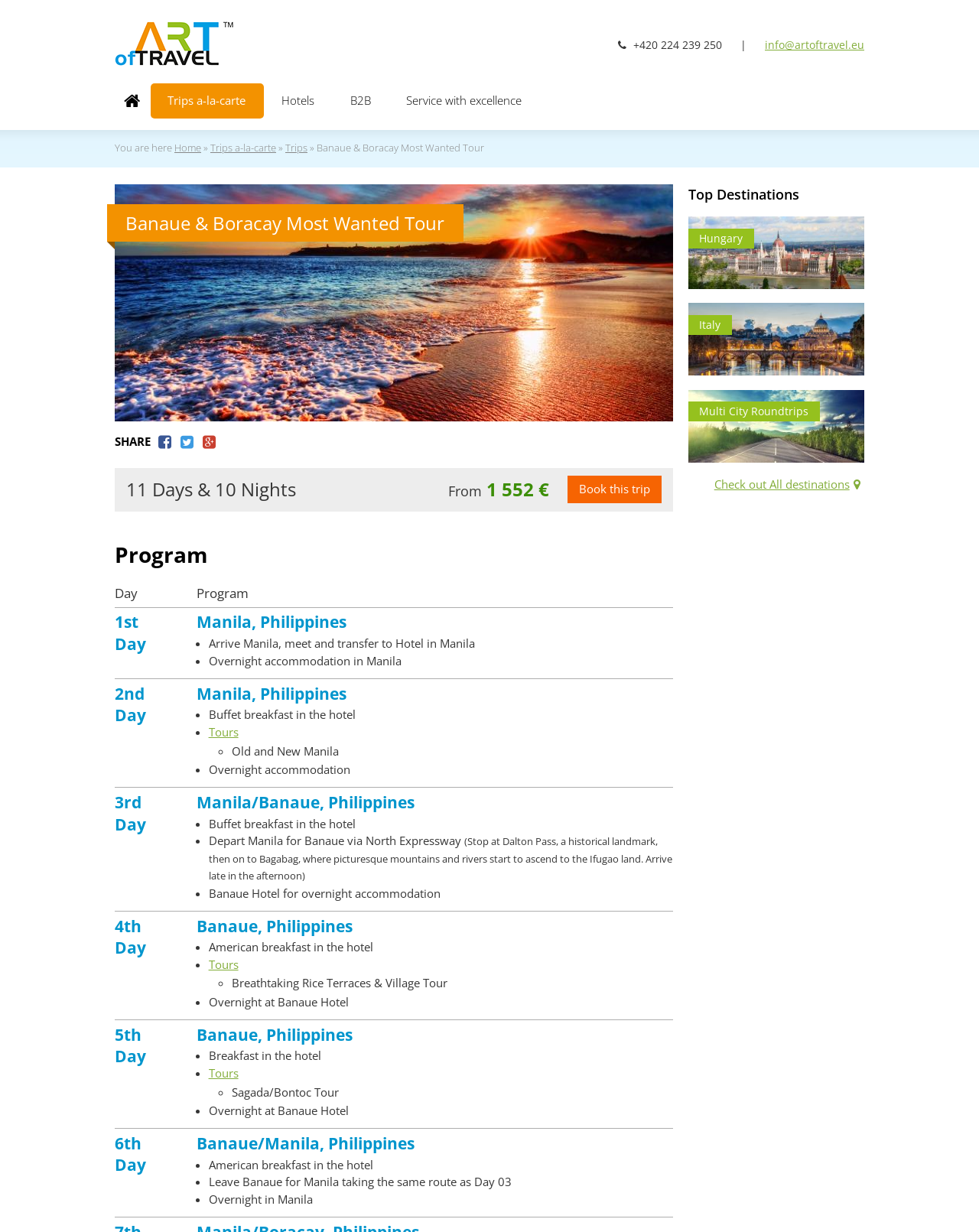Using the provided element description, identify the bounding box coordinates as (top-left x, top-left y, bottom-right x, bottom-right y). Ensure all values are between 0 and 1. Description: Trips a-la-carte

[0.154, 0.068, 0.27, 0.096]